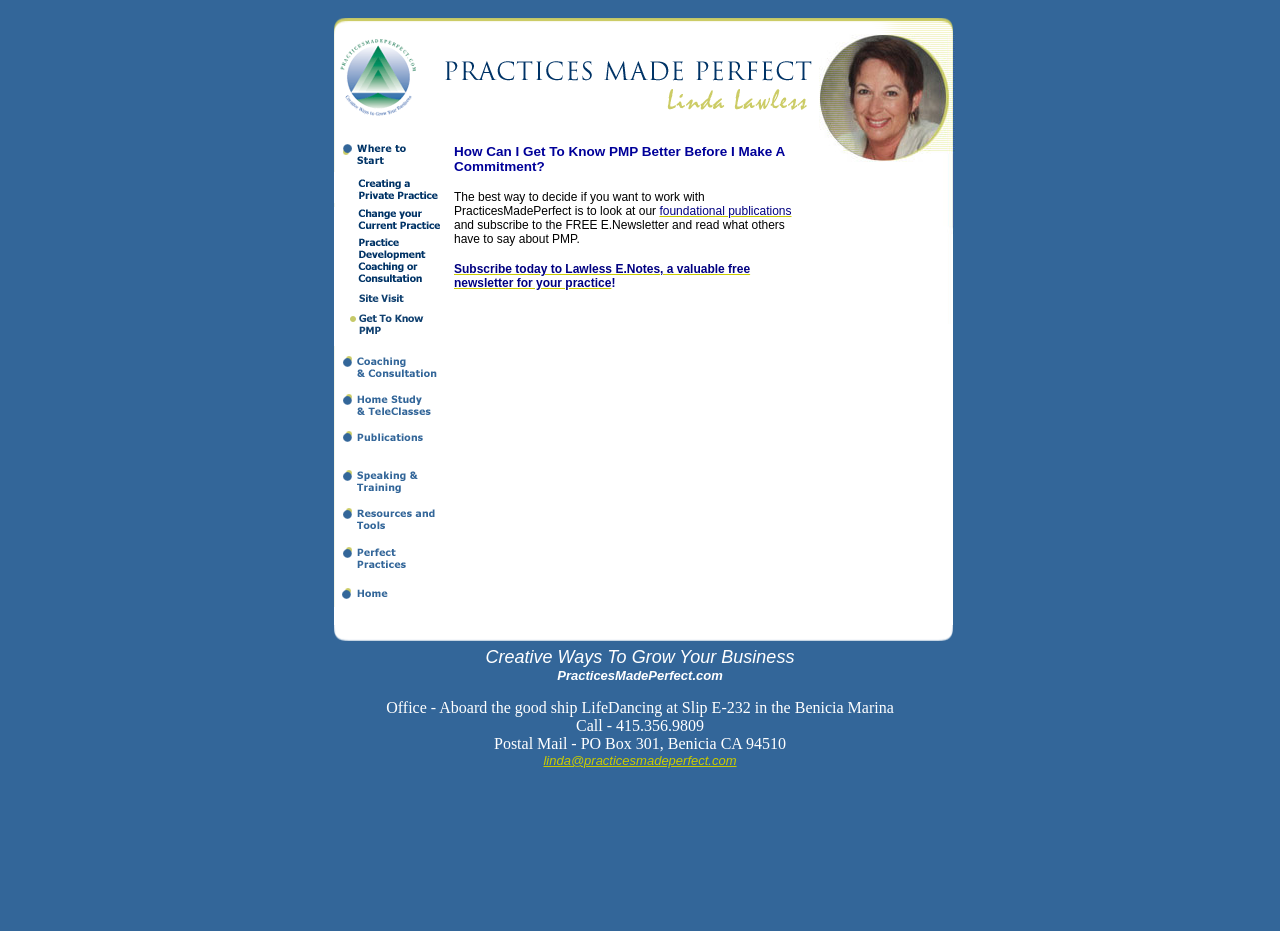Generate a thorough caption detailing the webpage content.

The webpage is about Linda Lawless, and it appears to be a personal or professional profile page. At the top, there is a large image taking up about half of the screen width. Below the image, there are three columns of content. The left column contains a series of links, each accompanied by a small image. There are 13 links in total, arranged vertically.

To the right of the links, there is a column of text that spans about two-thirds of the screen width. The text is divided into two sections. The top section has a heading that asks "How Can I Get To Know PMP Better Before I Make A Commitment?" and provides a brief answer, suggesting that visitors review foundational publications and subscribe to a free newsletter called Lawless E.Notes. There are two links within this text section, one to the foundational publications and another to subscribe to the newsletter.

The rightmost column contains a single image that takes up about a quarter of the screen width. At the very bottom of the page, there is a thin, empty row that spans the full screen width. Overall, the page has a simple and clean layout, with a focus on showcasing Linda Lawless's professional profile and providing easy access to related resources.